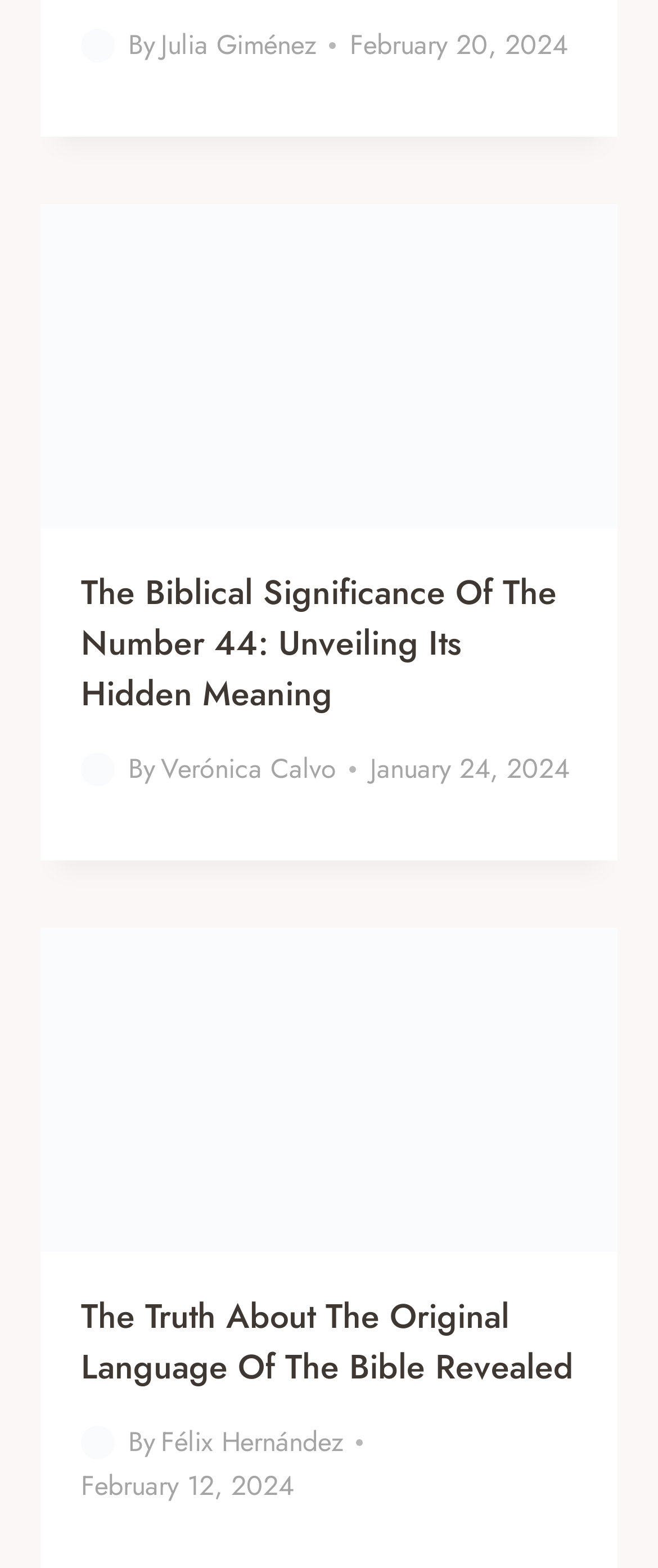Utilize the details in the image to give a detailed response to the question: On which date was the first article published?

I looked at the first article element on the webpage, which is [670]. This element contains a time element with the text 'January 24, 2024', indicating that this is the publication date of the first article.